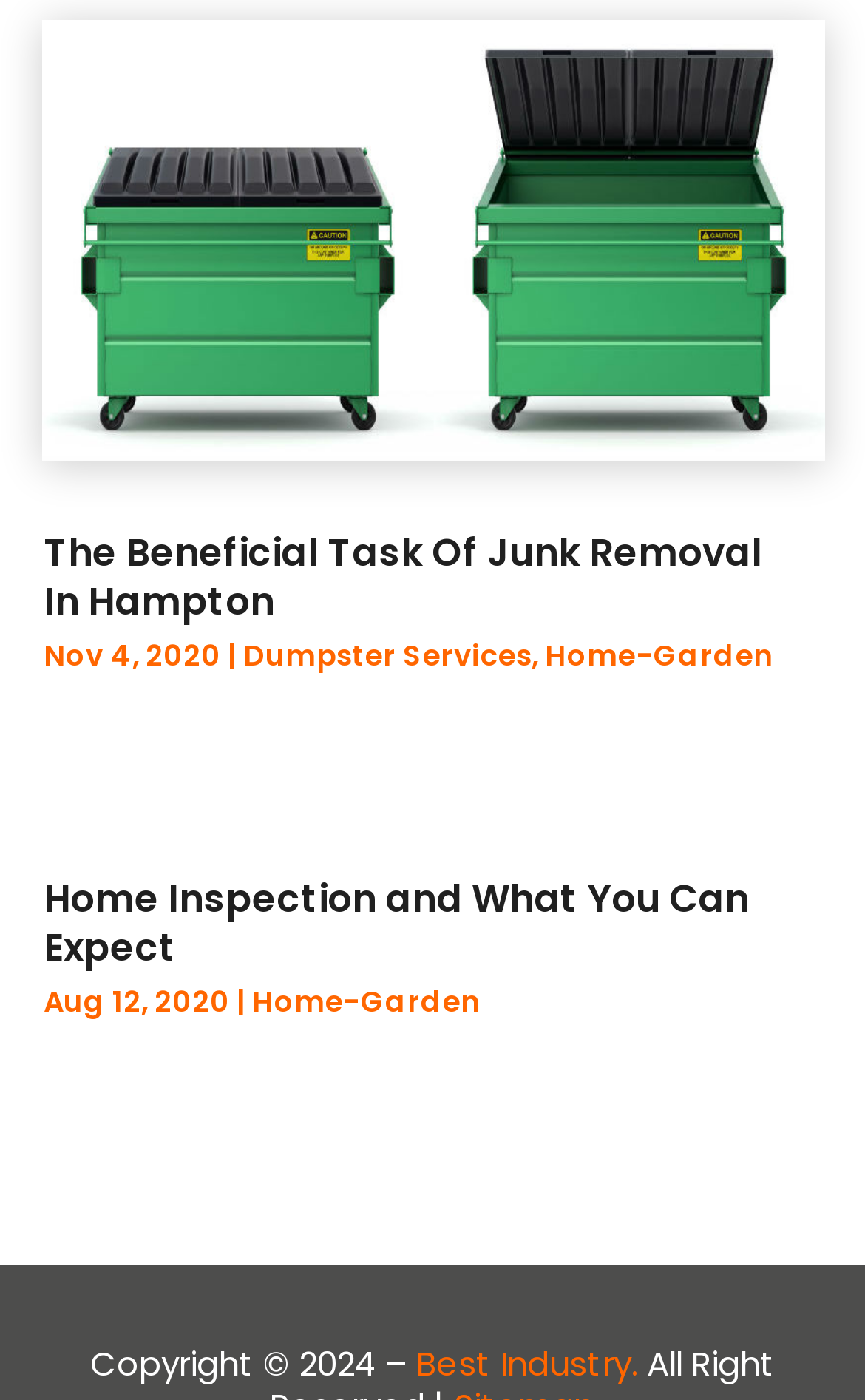Please identify the bounding box coordinates of the clickable area that will fulfill the following instruction: "Check Facebook page". The coordinates should be in the format of four float numbers between 0 and 1, i.e., [left, top, right, bottom].

None